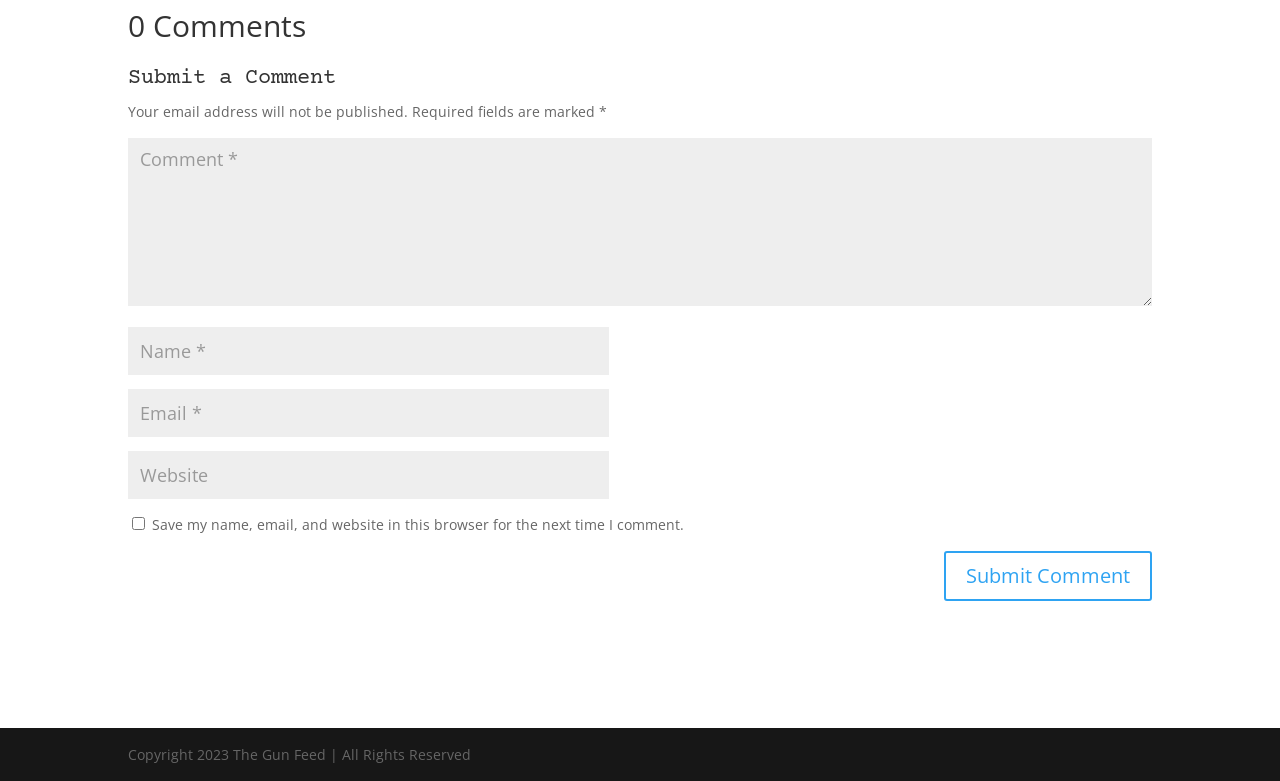Find the bounding box of the web element that fits this description: "input value="Email *" aria-describedby="email-notes" name="email"".

[0.1, 0.498, 0.476, 0.56]